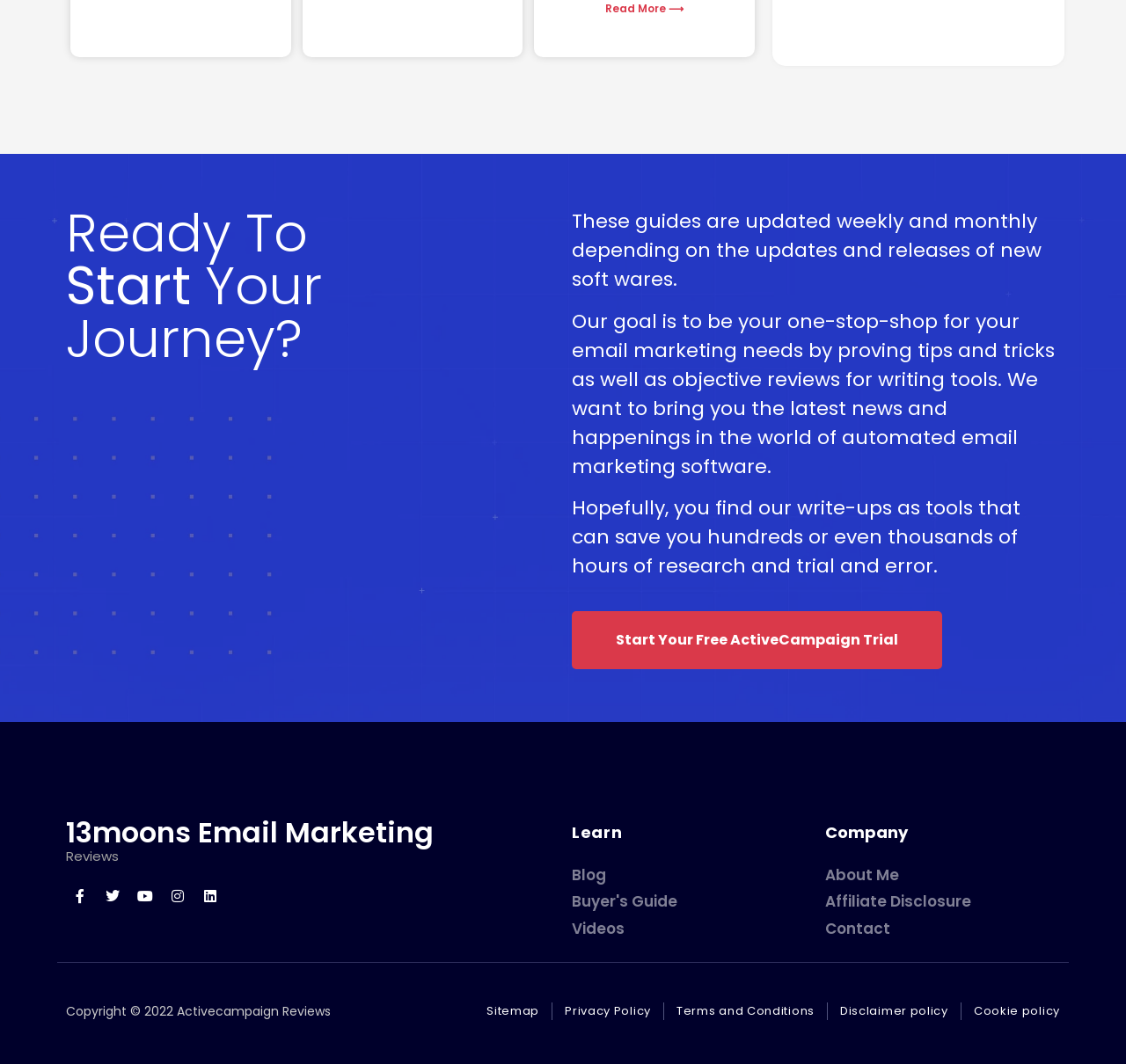Provide the bounding box coordinates, formatted as (top-left x, top-left y, bottom-right x, bottom-right y), with all values being floating point numbers between 0 and 1. Identify the bounding box of the UI element that matches the description: Predictions

None